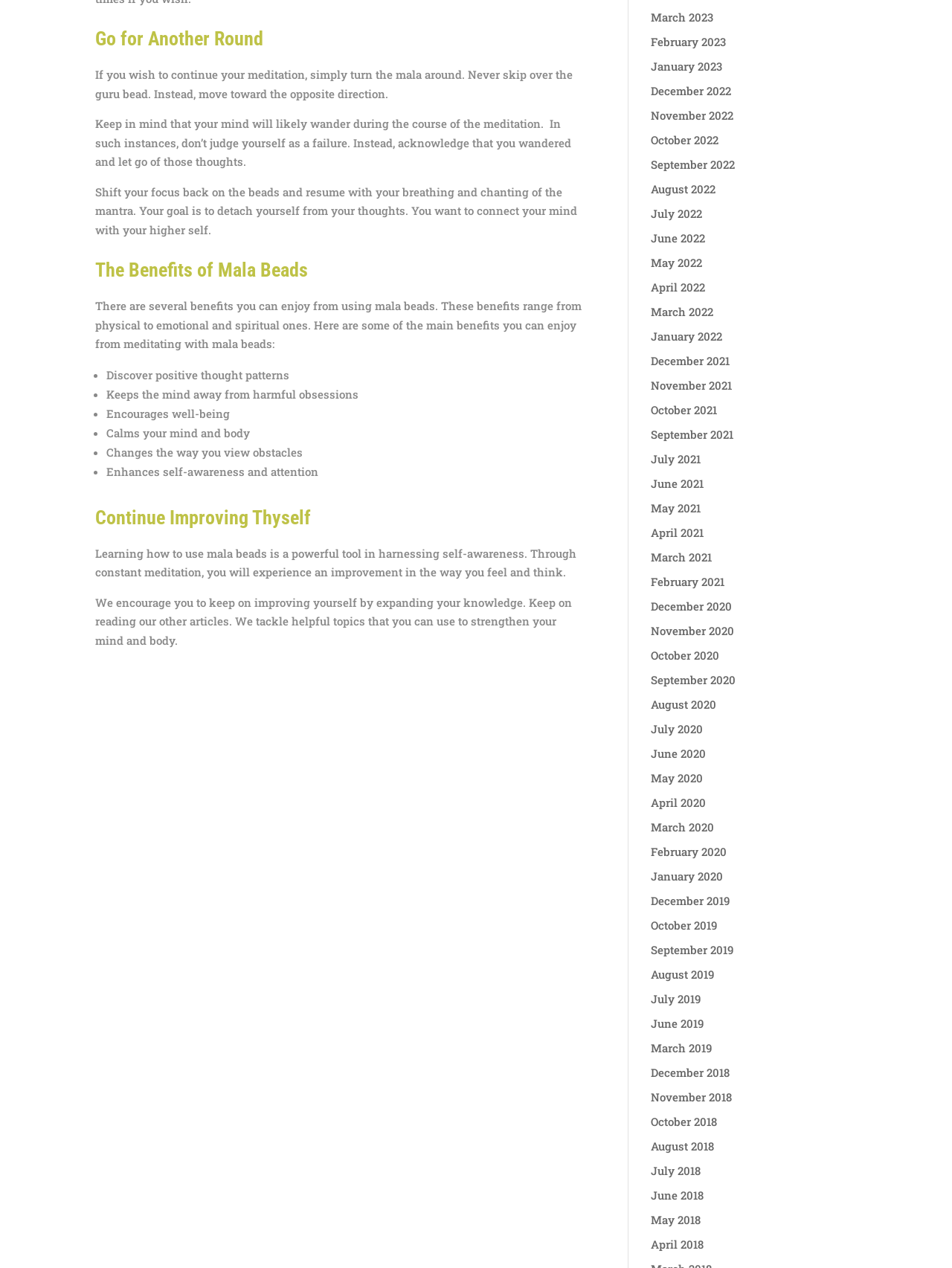How many benefits of mala beads are listed? Based on the image, give a response in one word or a short phrase.

7